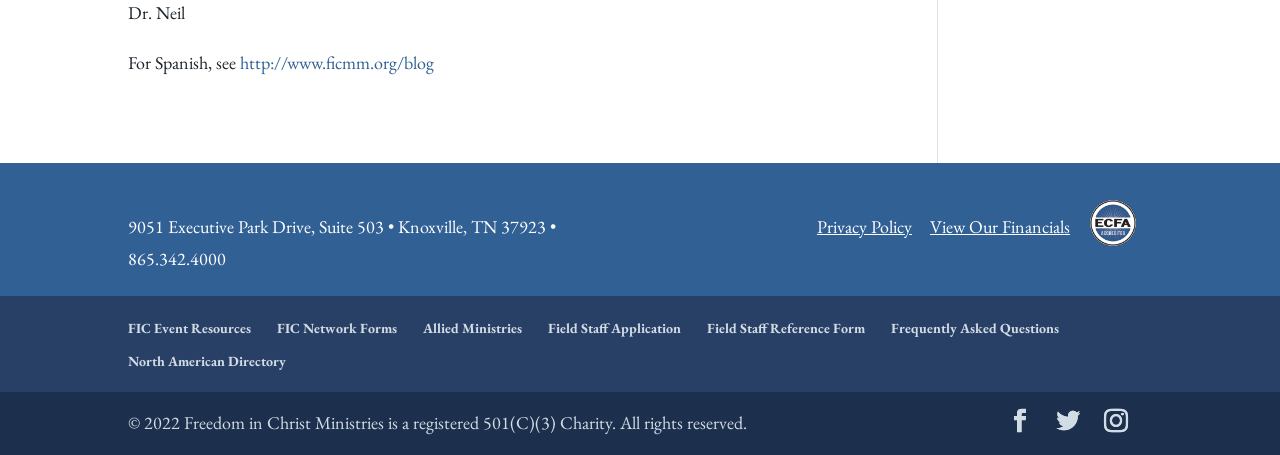Determine the bounding box coordinates of the element's region needed to click to follow the instruction: "view the privacy policy". Provide these coordinates as four float numbers between 0 and 1, formatted as [left, top, right, bottom].

[0.638, 0.472, 0.712, 0.522]